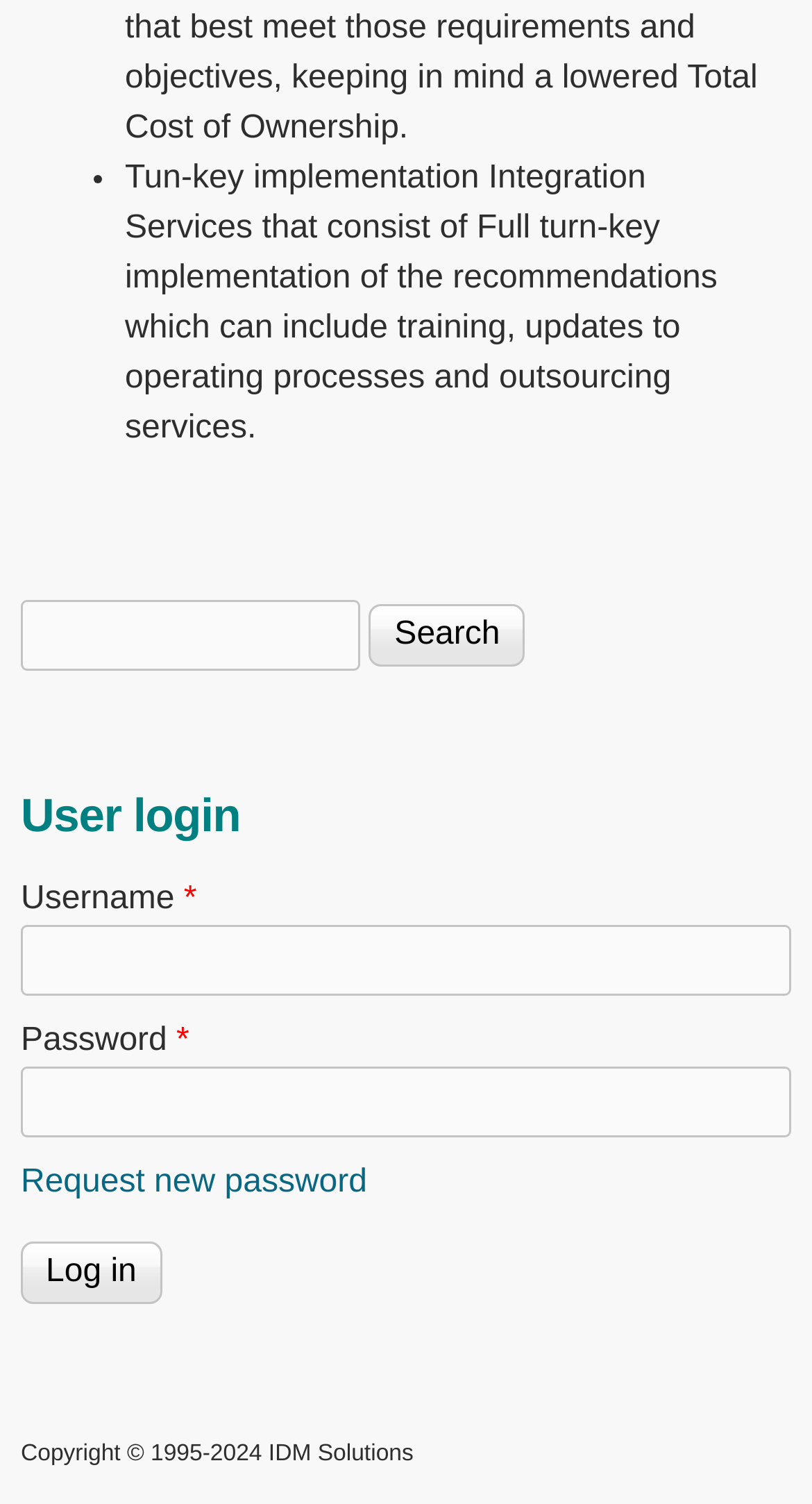What can be done if a user forgets their password?
Look at the image and respond to the question as thoroughly as possible.

If a user forgets their password, they can request a new password by clicking on the 'Request new password' link, which is located below the password field in the login form.